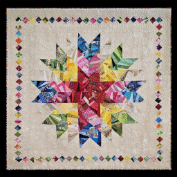What colors are used in the star pattern? Using the information from the screenshot, answer with a single word or phrase.

Reds, yellows, greens, and blues